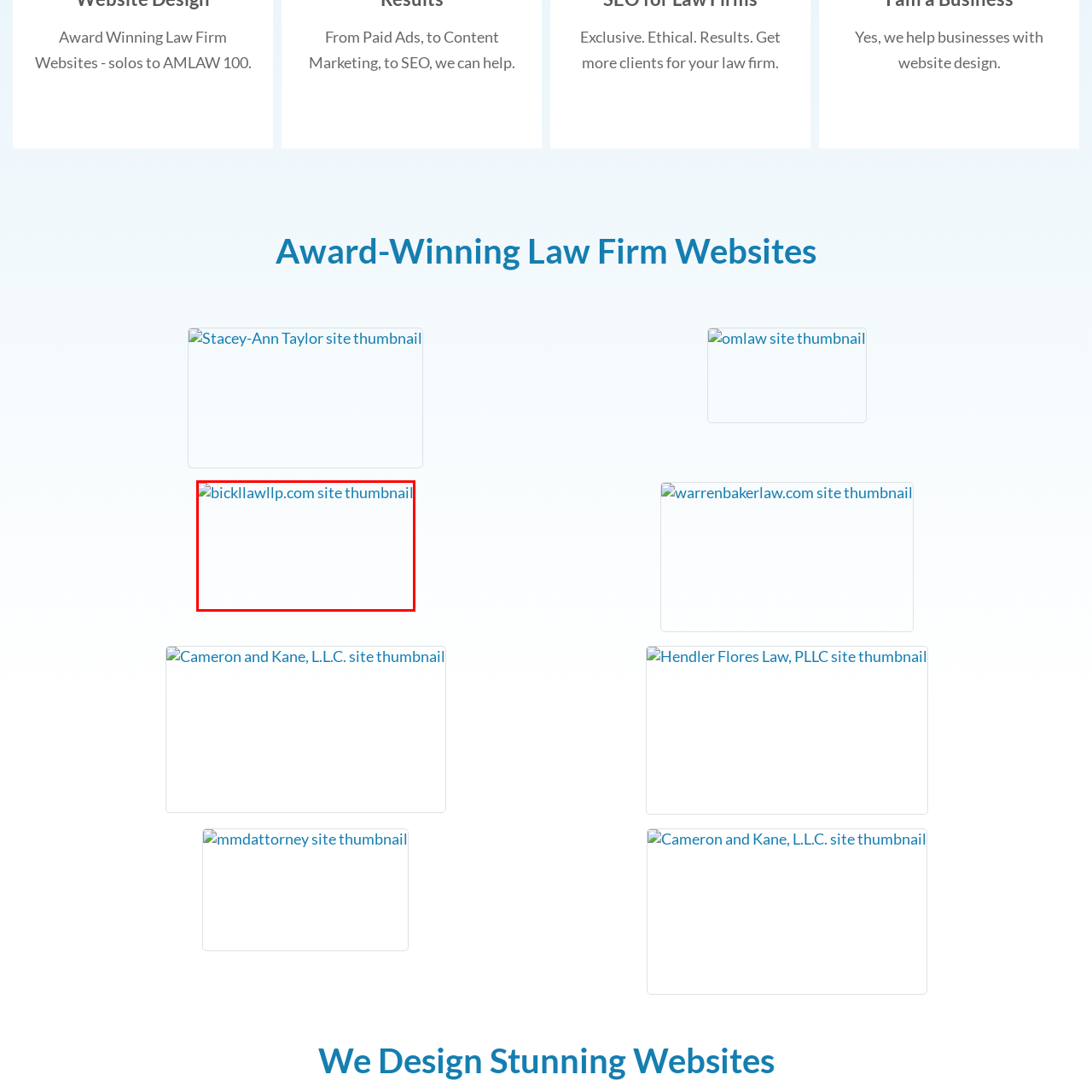Carefully look at the image inside the red box and answer the subsequent question in as much detail as possible, using the information from the image: 
What is the tone of the thumbnail design?

The design is visually appealing, emphasizing professionalism and trustworthiness, which is essential for a law firm to establish credibility with potential clients.